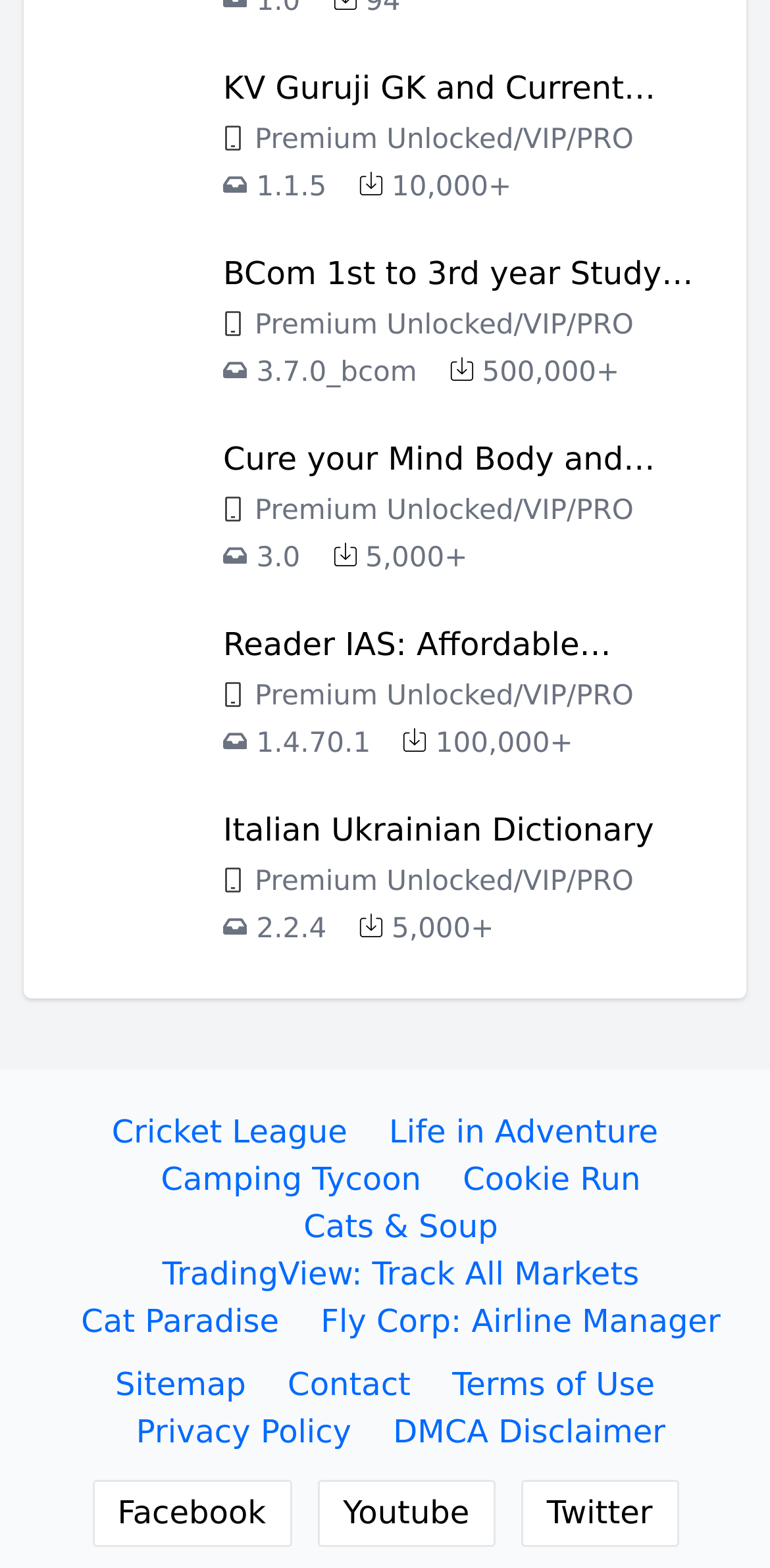Show me the bounding box coordinates of the clickable region to achieve the task as per the instruction: "Download KV Guruji GK and Current Affairs App".

[0.072, 0.035, 0.928, 0.143]